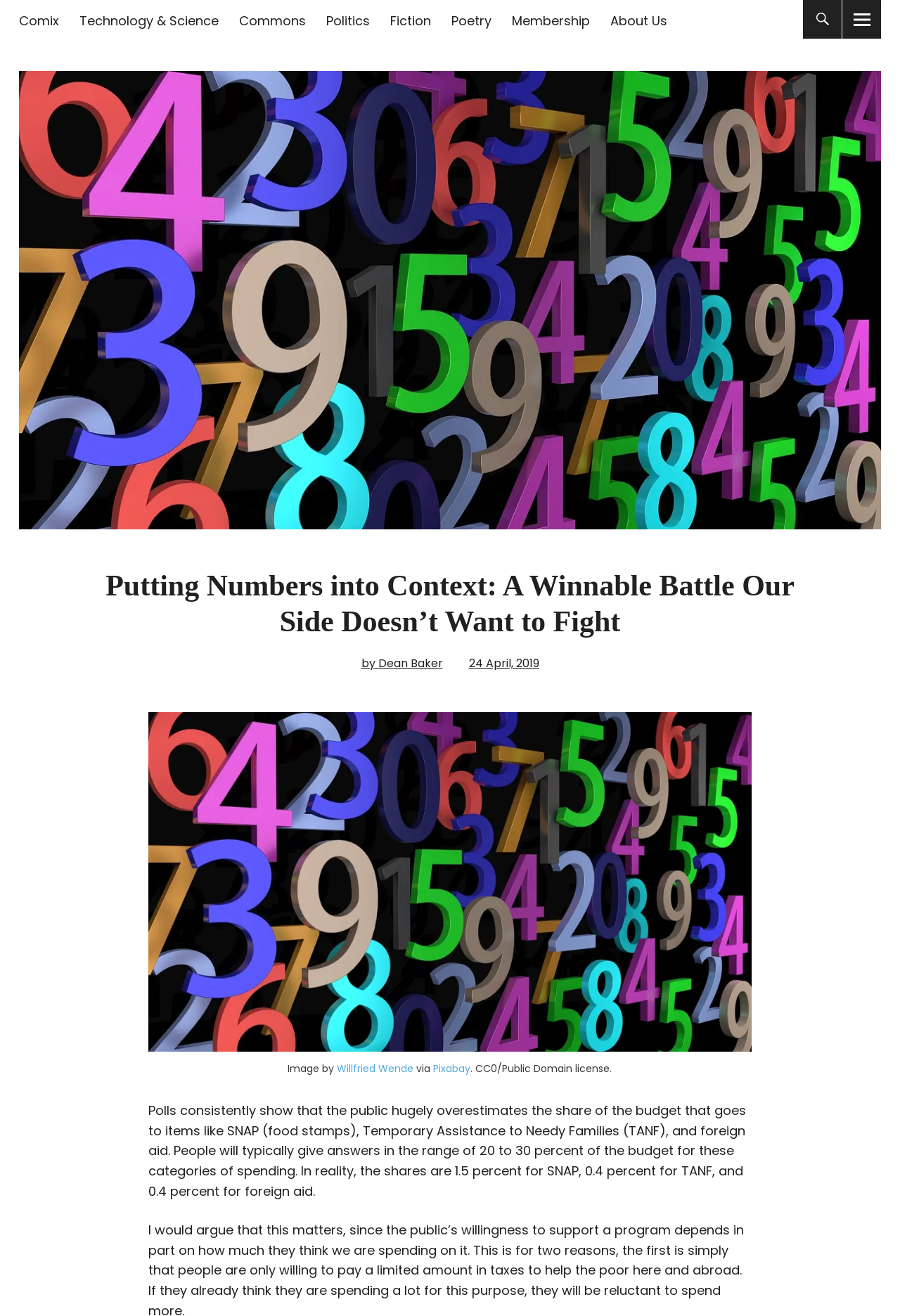Determine which piece of text is the heading of the webpage and provide it.

Putting Numbers into Context: A Winnable Battle Our Side Doesn’t Want to Fight